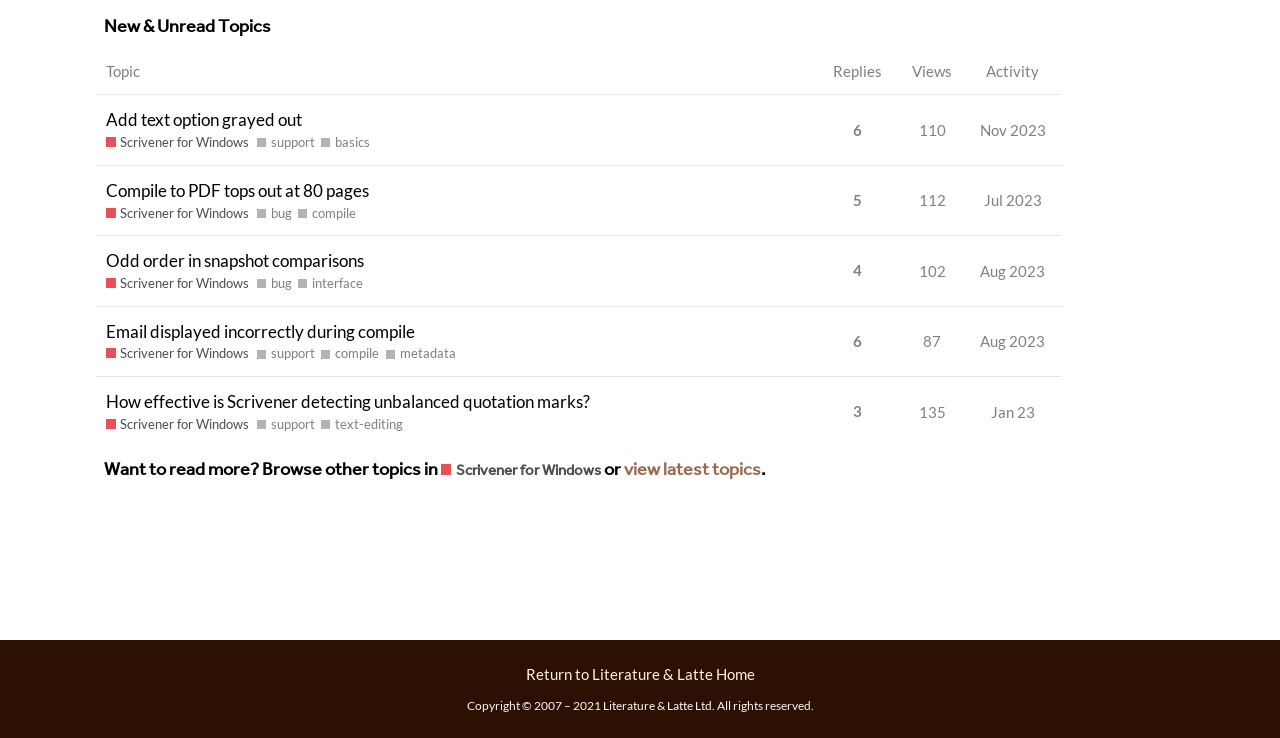For the given element description Twitter, determine the bounding box coordinates of the UI element. The coordinates should follow the format (top-left x, top-left y, bottom-right x, bottom-right y) and be within the range of 0 to 1.

None